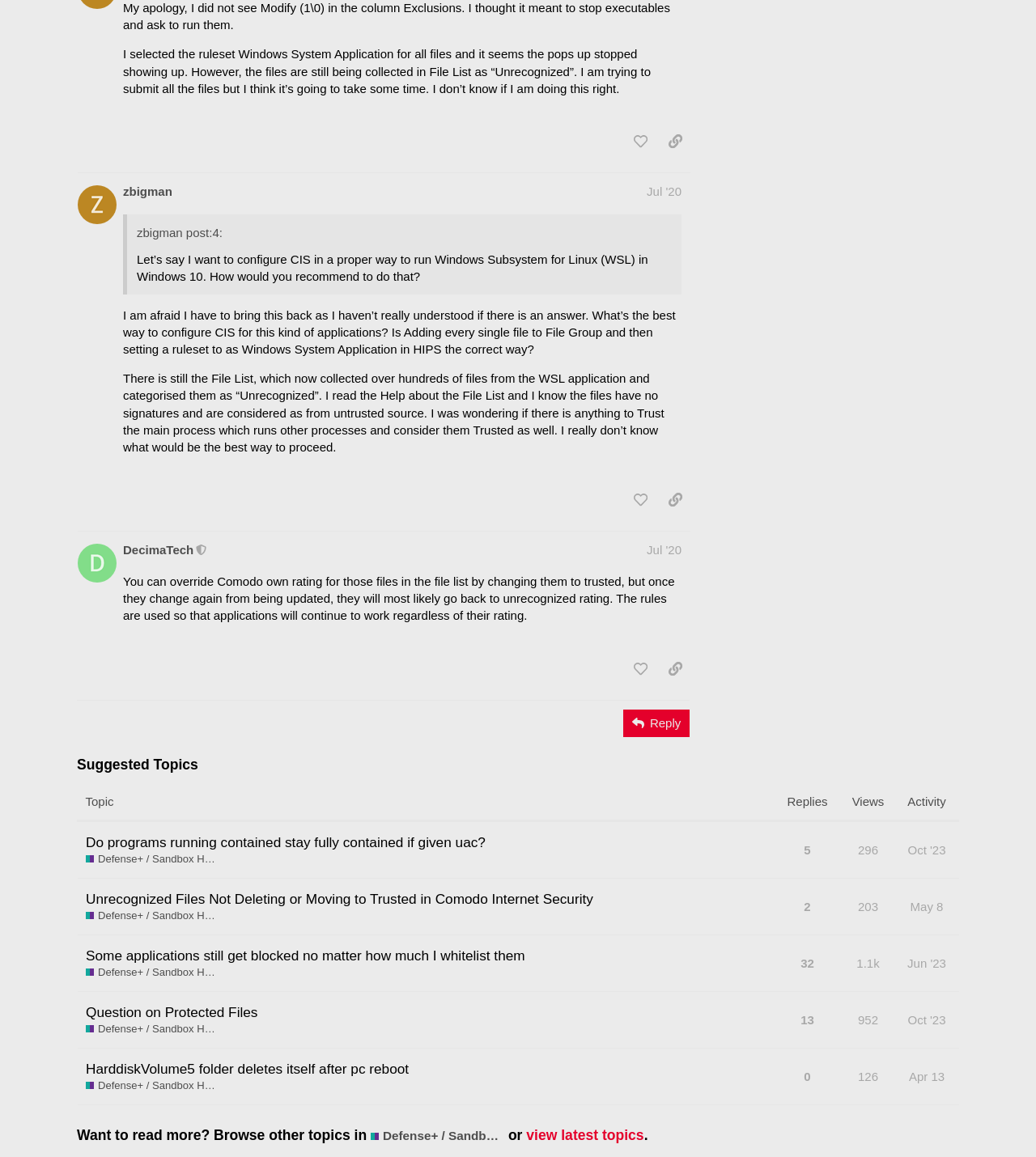Identify the bounding box coordinates of the part that should be clicked to carry out this instruction: "Click the link to obsidian-slugify-heading-filename".

None